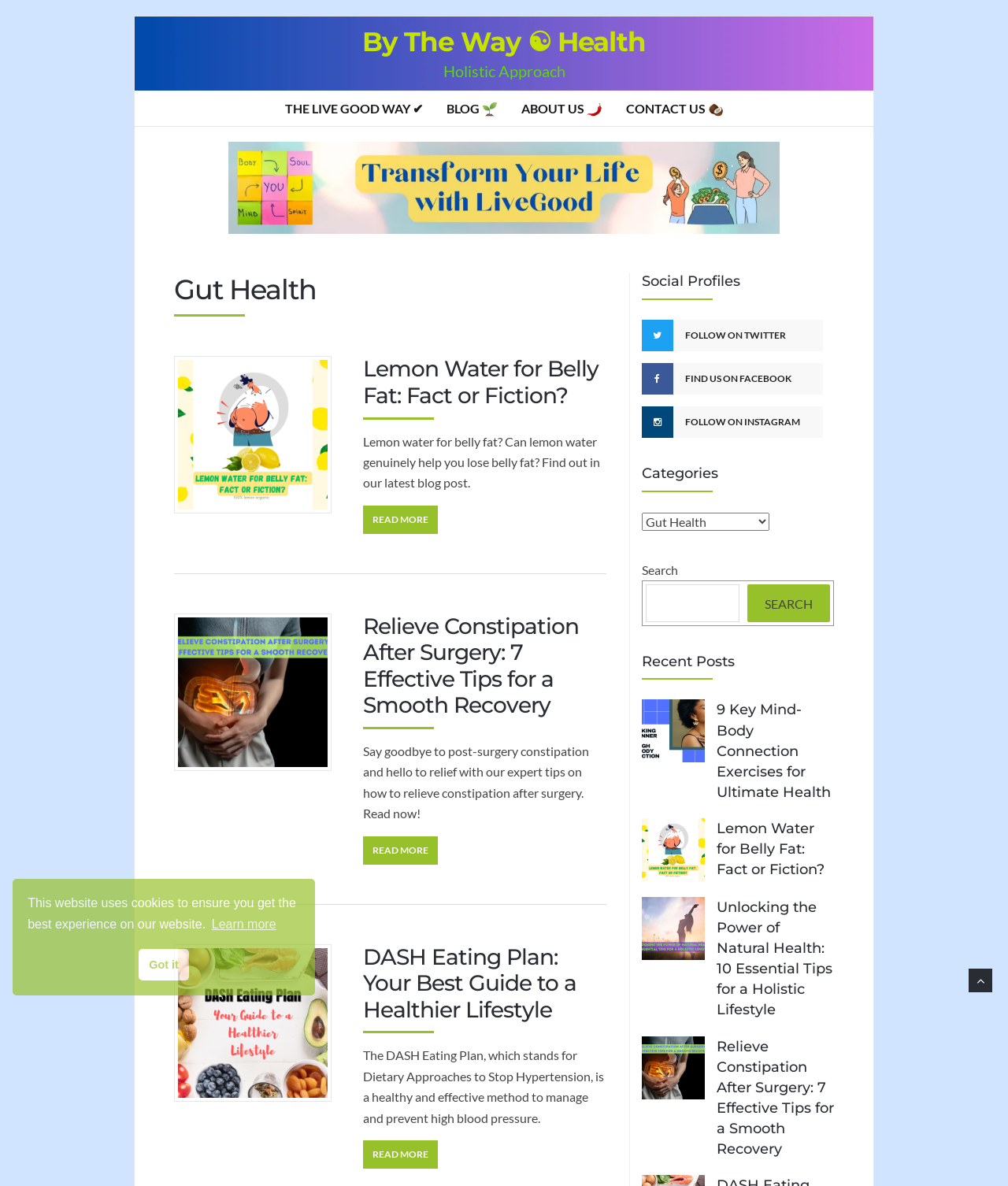What is the name of the website?
Please provide a comprehensive answer to the question based on the webpage screenshot.

The name of the website can be found at the top of the webpage, where it says 'By The Way Health' in a link format.